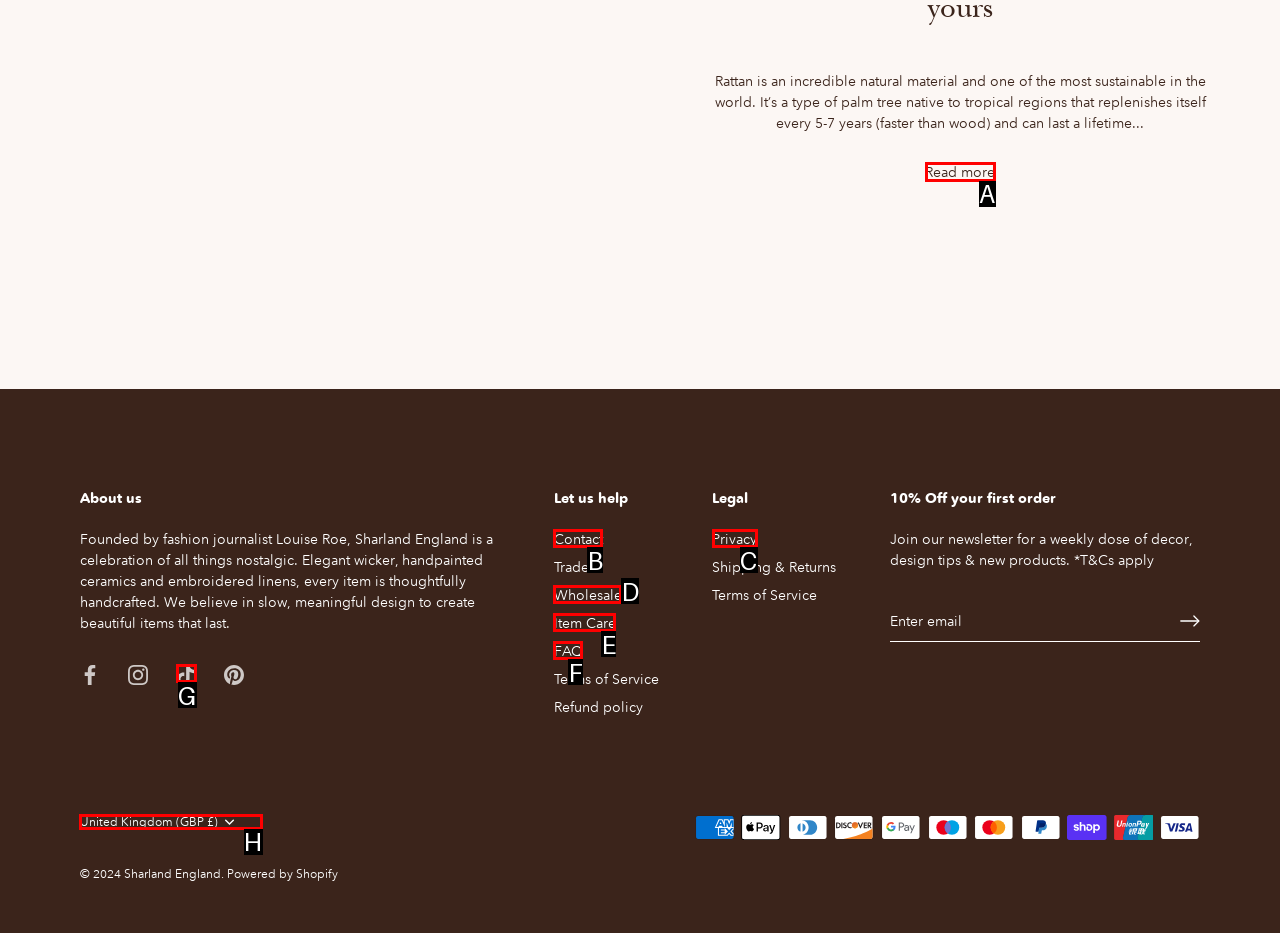Select the correct UI element to complete the task: Change currency
Please provide the letter of the chosen option.

H